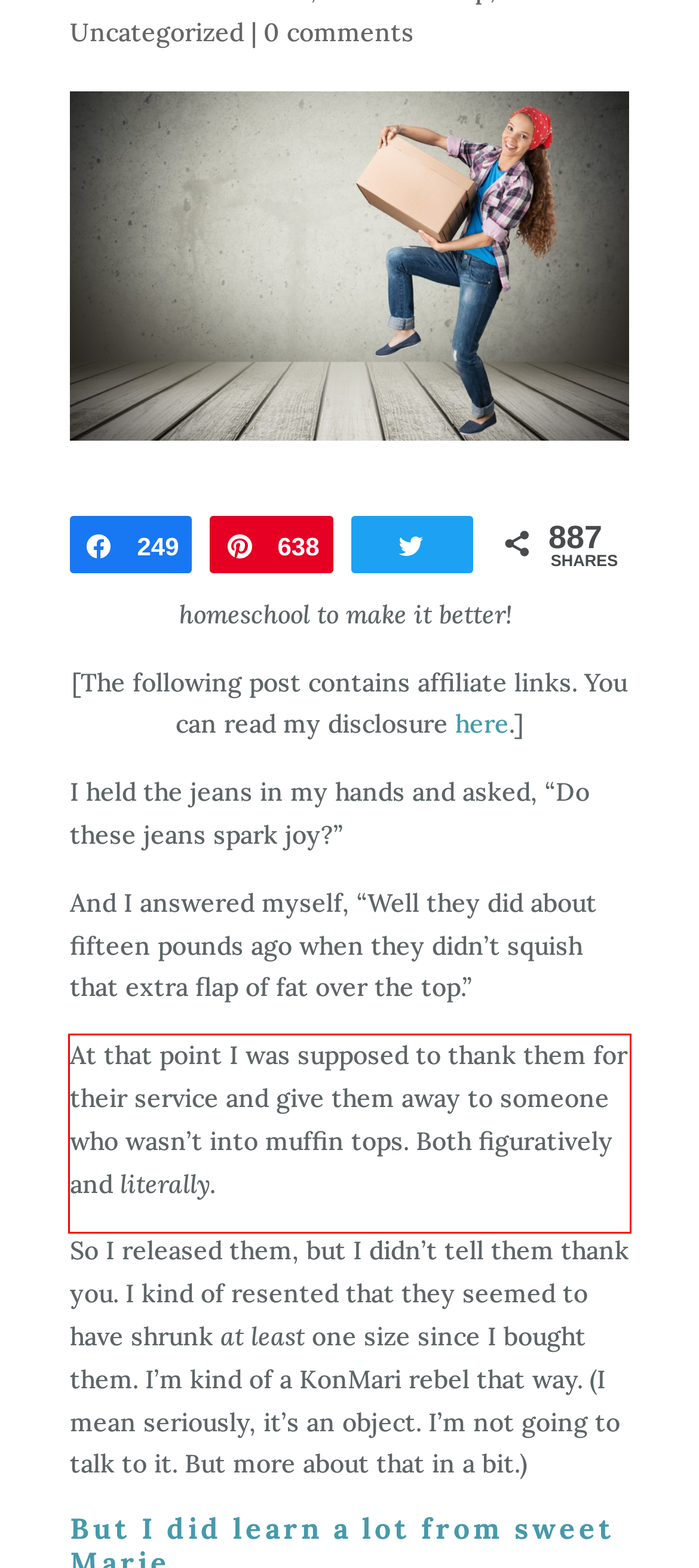You are provided with a webpage screenshot that includes a red rectangle bounding box. Extract the text content from within the bounding box using OCR.

At that point I was supposed to thank them for their service and give them away to someone who wasn’t into muffin tops. Both figuratively and literally.